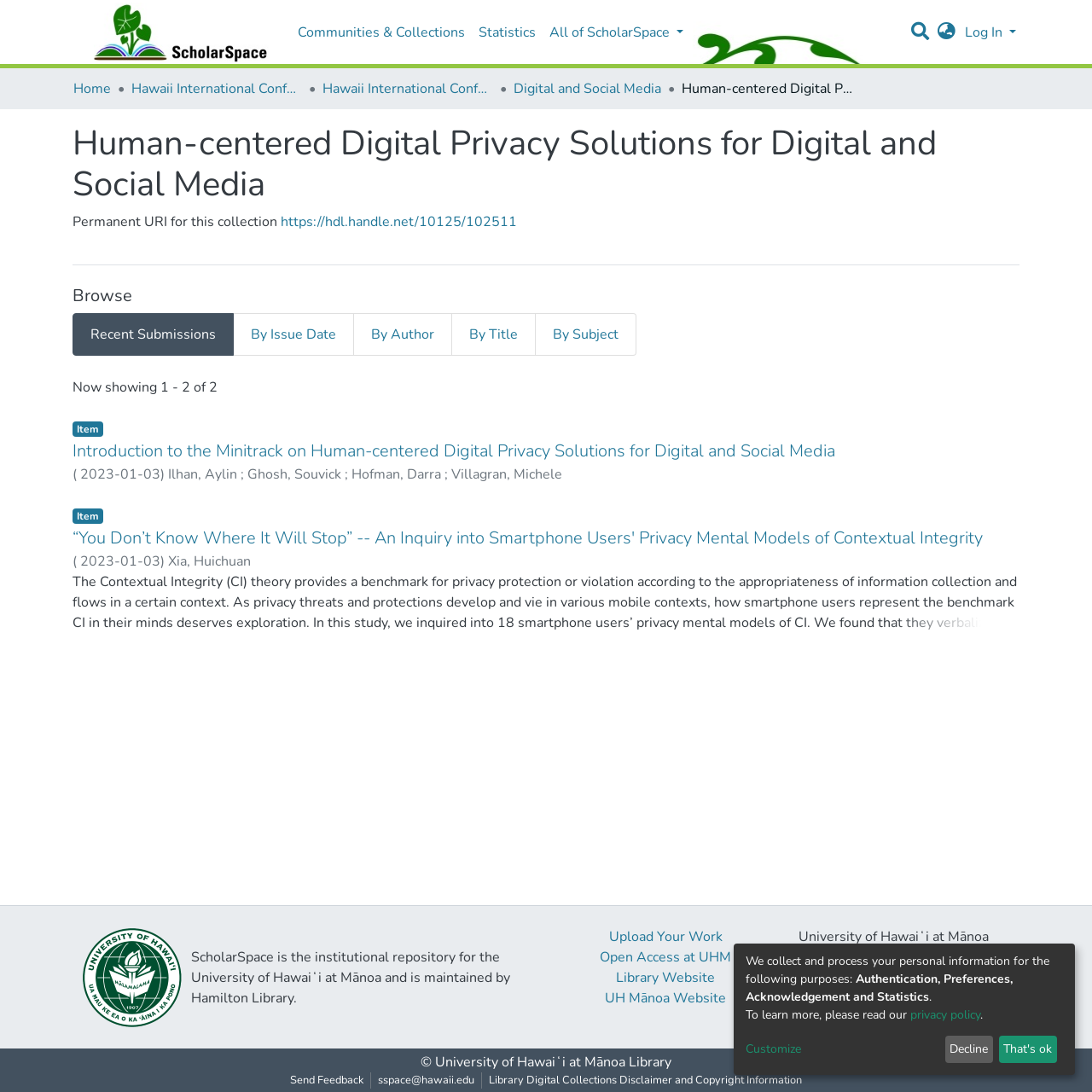Create a full and detailed caption for the entire webpage.

This webpage is about human-centered digital privacy solutions for digital and social media. At the top, there is a main navigation bar with several links, including "Communities & Collections", "Statistics", and "All of ScholarSpace". To the right of the navigation bar, there is a search box and a language switch button. Below the navigation bar, there is a breadcrumb navigation with links to "Home", "Hawaii International Conference on System Sciences (HICSS)", and "Digital and Social Media".

The main content of the page is divided into several sections. The first section has a heading "Human-centered Digital Privacy Solutions for Digital and Social Media" and a link to a permanent URI for this collection. Below this, there is a section with a heading "Browse" and a navigation menu with links to "Recent Submissions", "By Issue Date", "By Author", "By Title", and "By Subject".

The next section displays recent submissions, with two items listed. Each item has a title, author names, and a date. The first item is titled "Introduction to the Minitrack on Human-centered Digital Privacy Solutions for Digital and Social Media", and the second item is titled "“You Don’t Know Where It Will Stop” -- An Inquiry into Smartphone Users' Privacy Mental Models of Contextual Integrity". The second item has a long description that discusses the Contextual Integrity theory and its application to smartphone users' privacy mental models.

At the bottom of the page, there is a section with links to "Upload Your Work", "Open Access at UHM", "Library Website", and "UH Mānoa Website". There is also a section with contact information for the University of Hawaiʻi at Mānoa and Hamilton Library. Additionally, there is a section with copyright information and a link to send feedback.

Finally, there is a section with a message about collecting and processing personal information, with links to a privacy policy and a button to customize or decline.